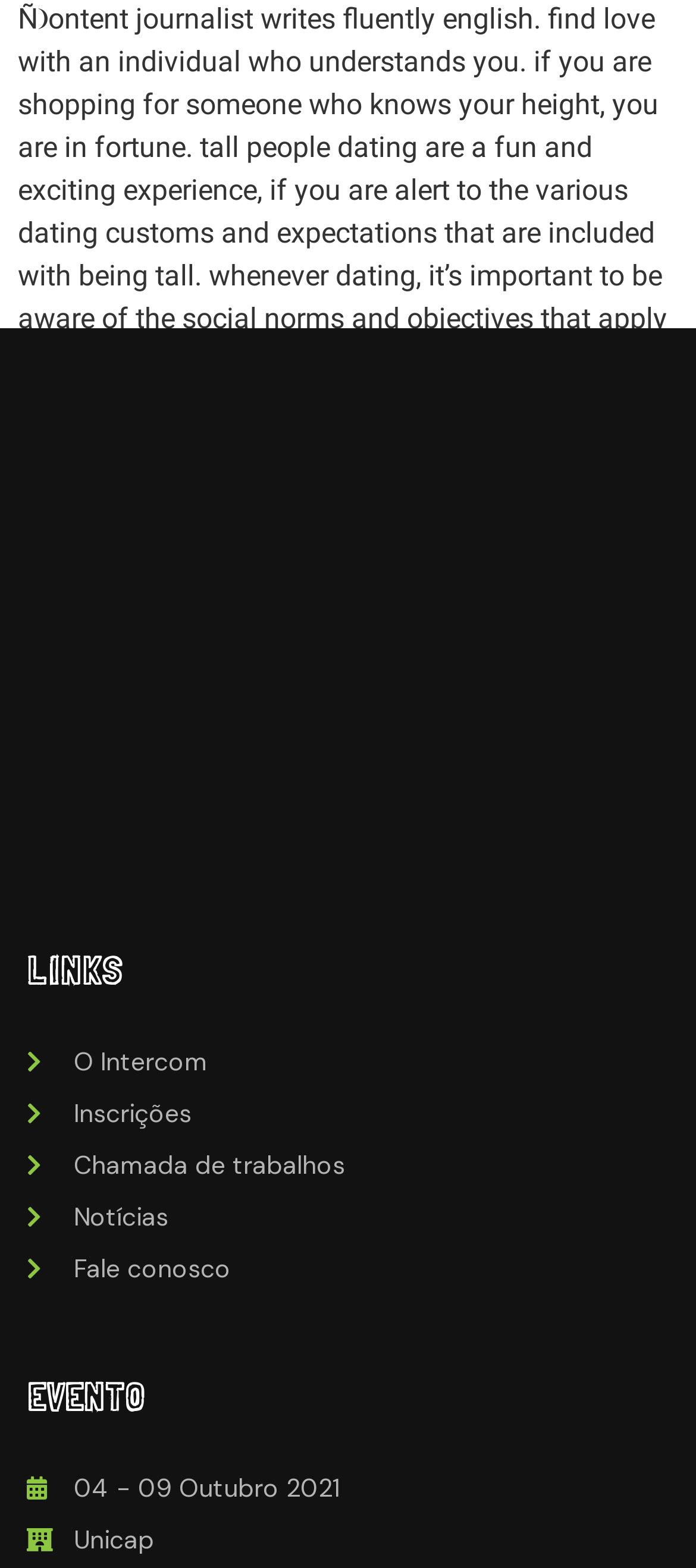Please answer the following question as detailed as possible based on the image: 
How many links are under 'LINKS'?

I counted the number of link elements under the 'LINKS' heading and found 5 links: 'O Intercom', 'Inscrições', 'Chamada de trabalhos', 'Notícias', and 'Fale conosco'.